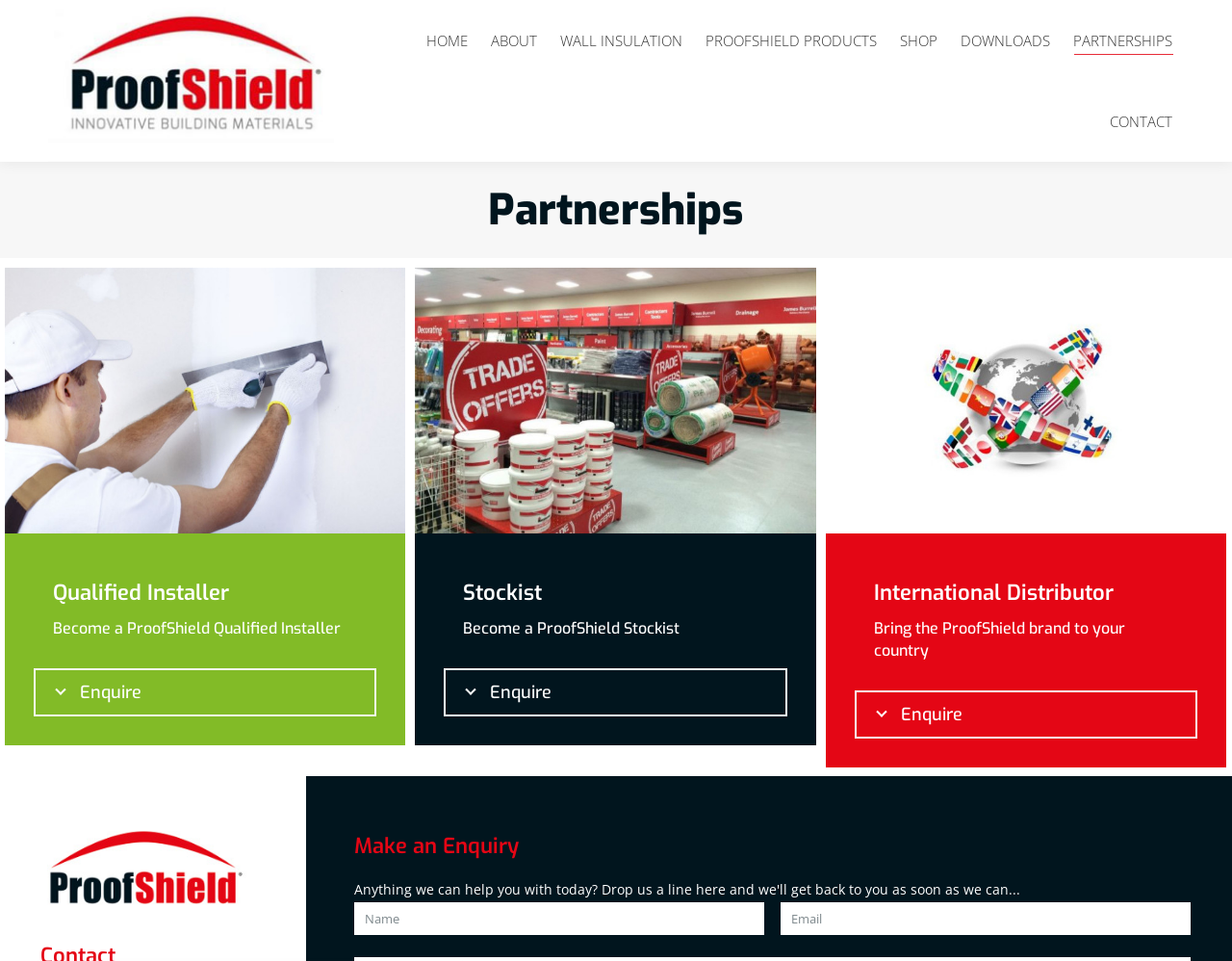Please identify the bounding box coordinates of the area that needs to be clicked to fulfill the following instruction: "Search for job opportunities."

None